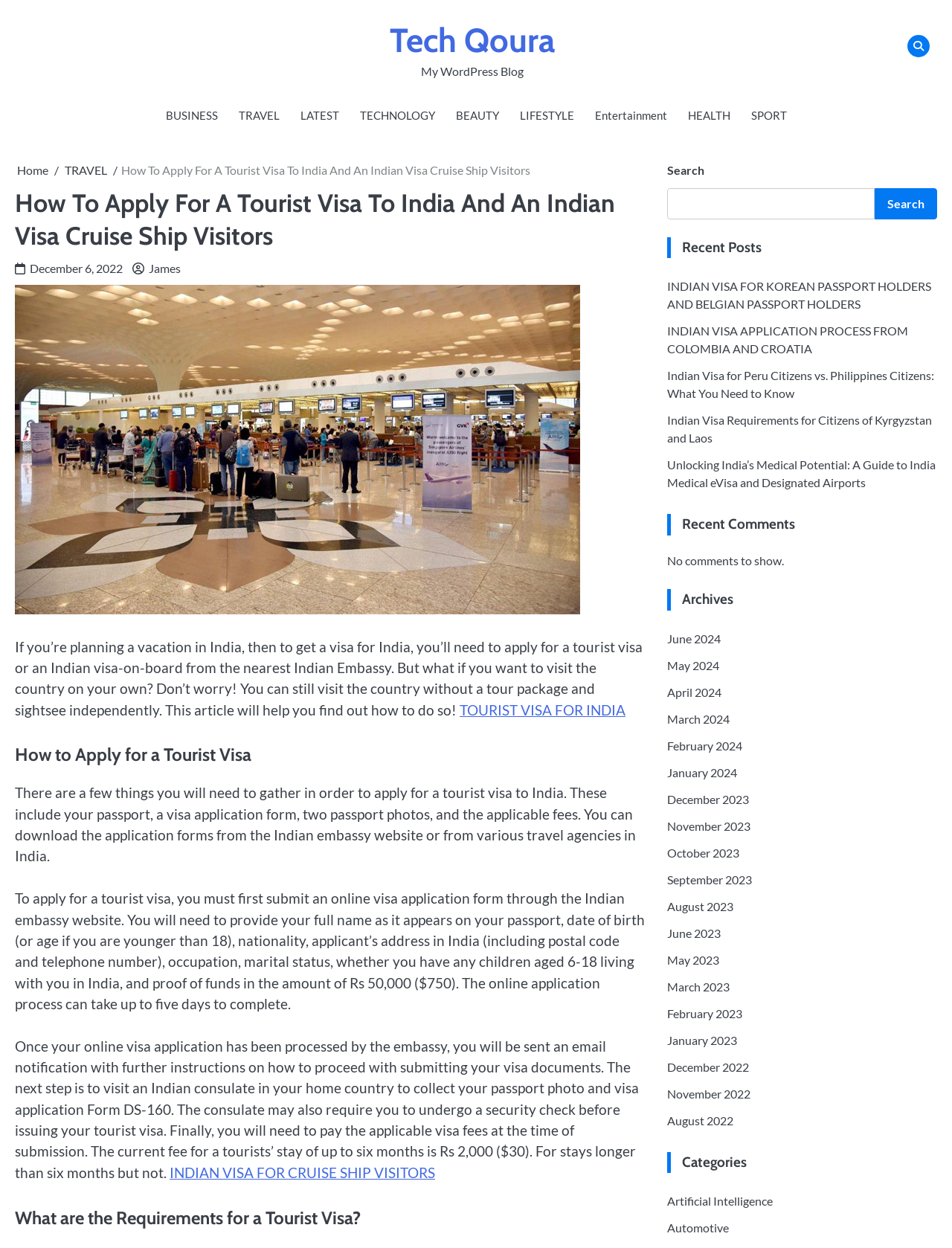Find the bounding box coordinates of the clickable region needed to perform the following instruction: "Click on the 'TRAVEL' link". The coordinates should be provided as four float numbers between 0 and 1, i.e., [left, top, right, bottom].

[0.239, 0.08, 0.304, 0.105]